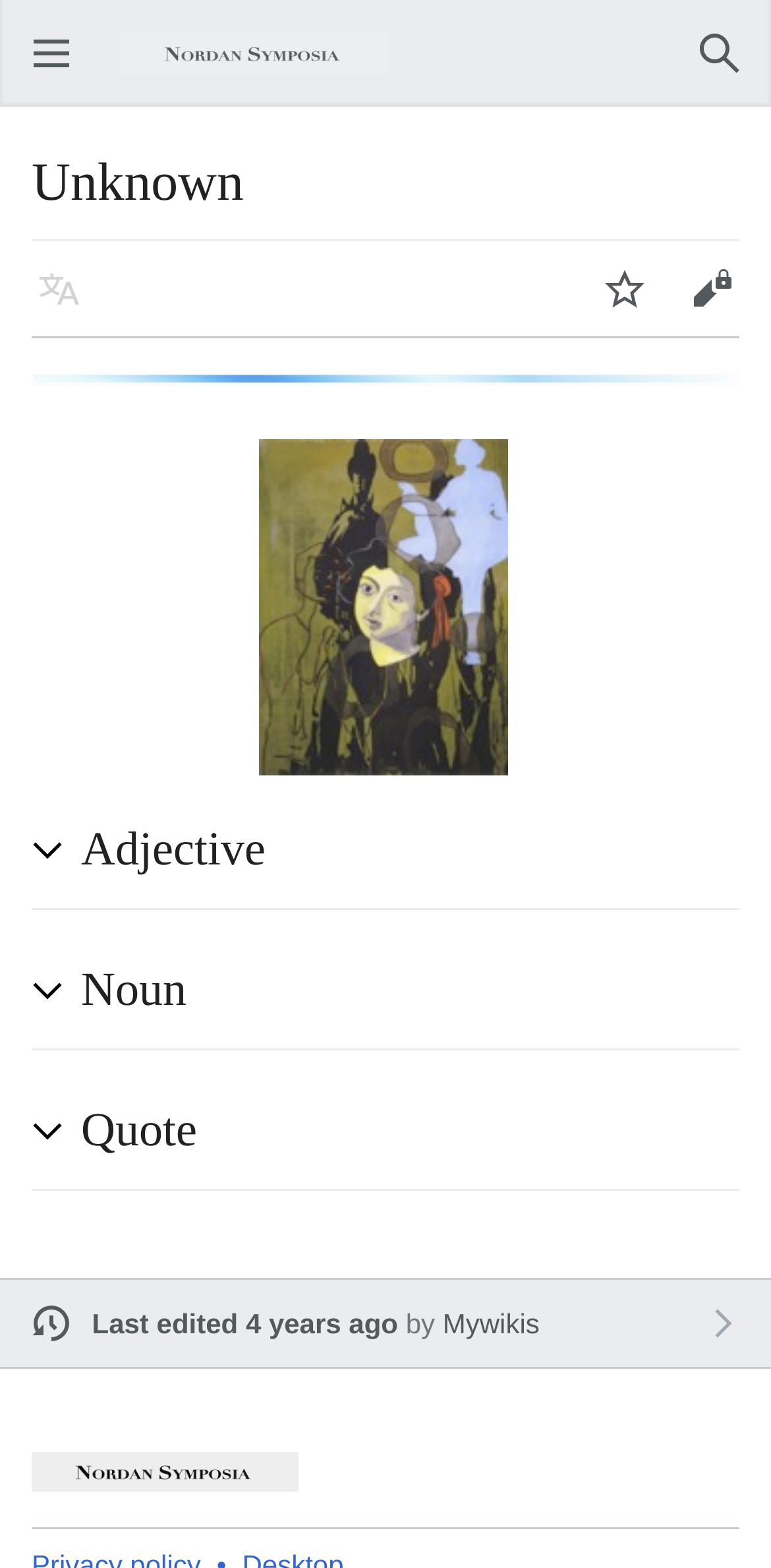Could you locate the bounding box coordinates for the section that should be clicked to accomplish this task: "Open main menu".

[0.041, 0.006, 0.074, 0.023]